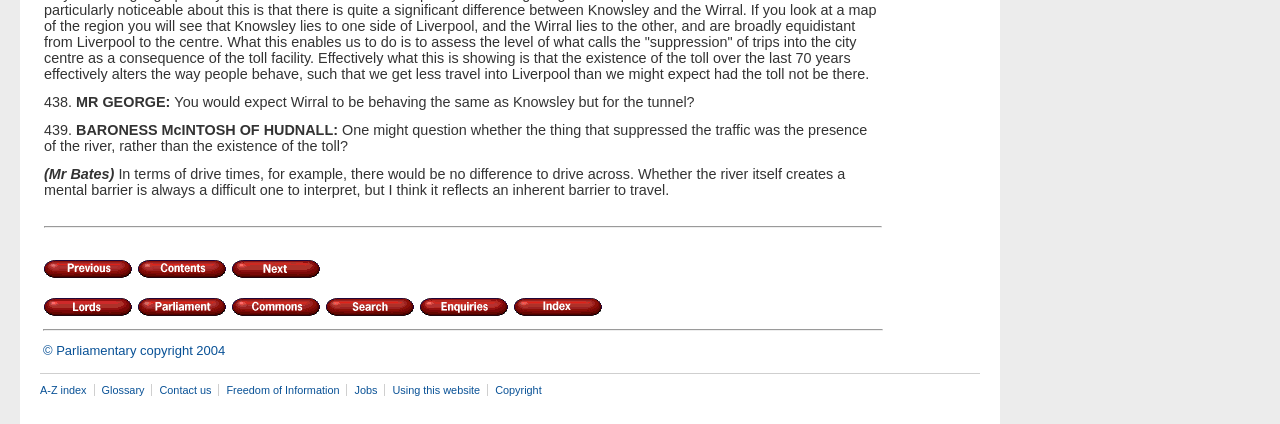Please identify the bounding box coordinates of the clickable area that will fulfill the following instruction: "View the 'Understanding the changes to NFPA 654 for combustible dust' article". The coordinates should be in the format of four float numbers between 0 and 1, i.e., [left, top, right, bottom].

None